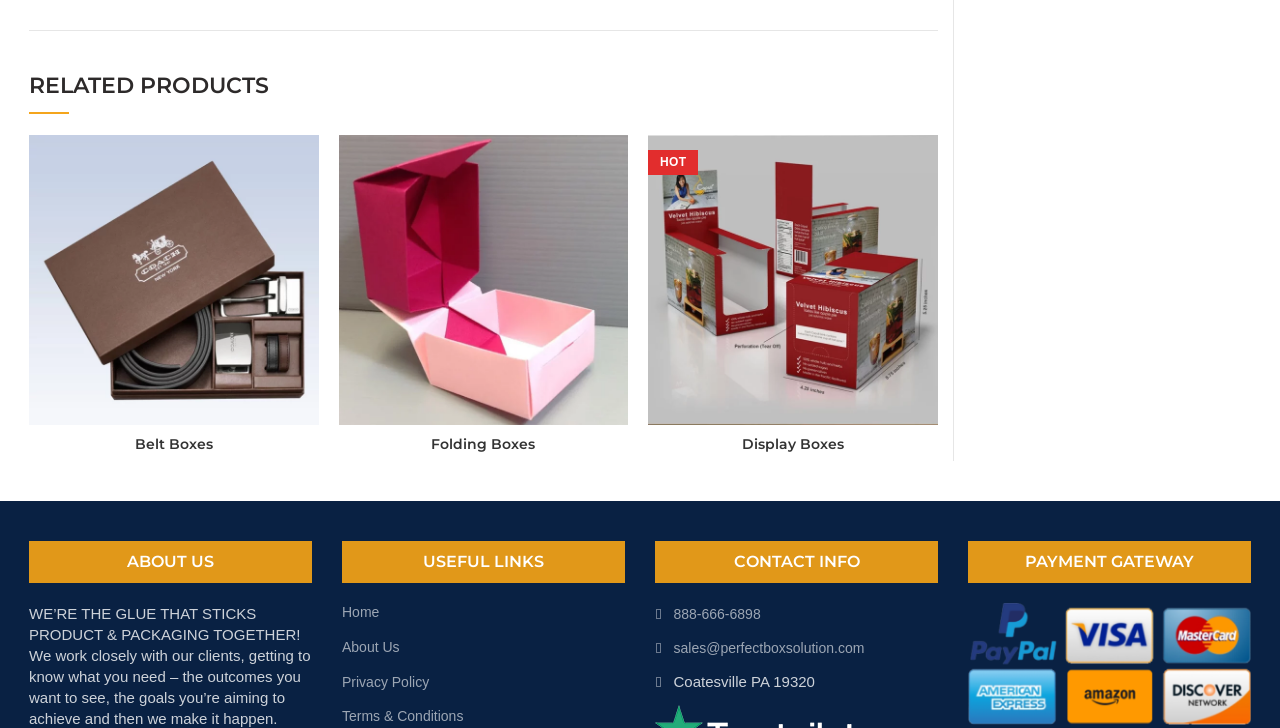Could you indicate the bounding box coordinates of the region to click in order to complete this instruction: "Learn about us".

[0.023, 0.832, 0.235, 0.884]